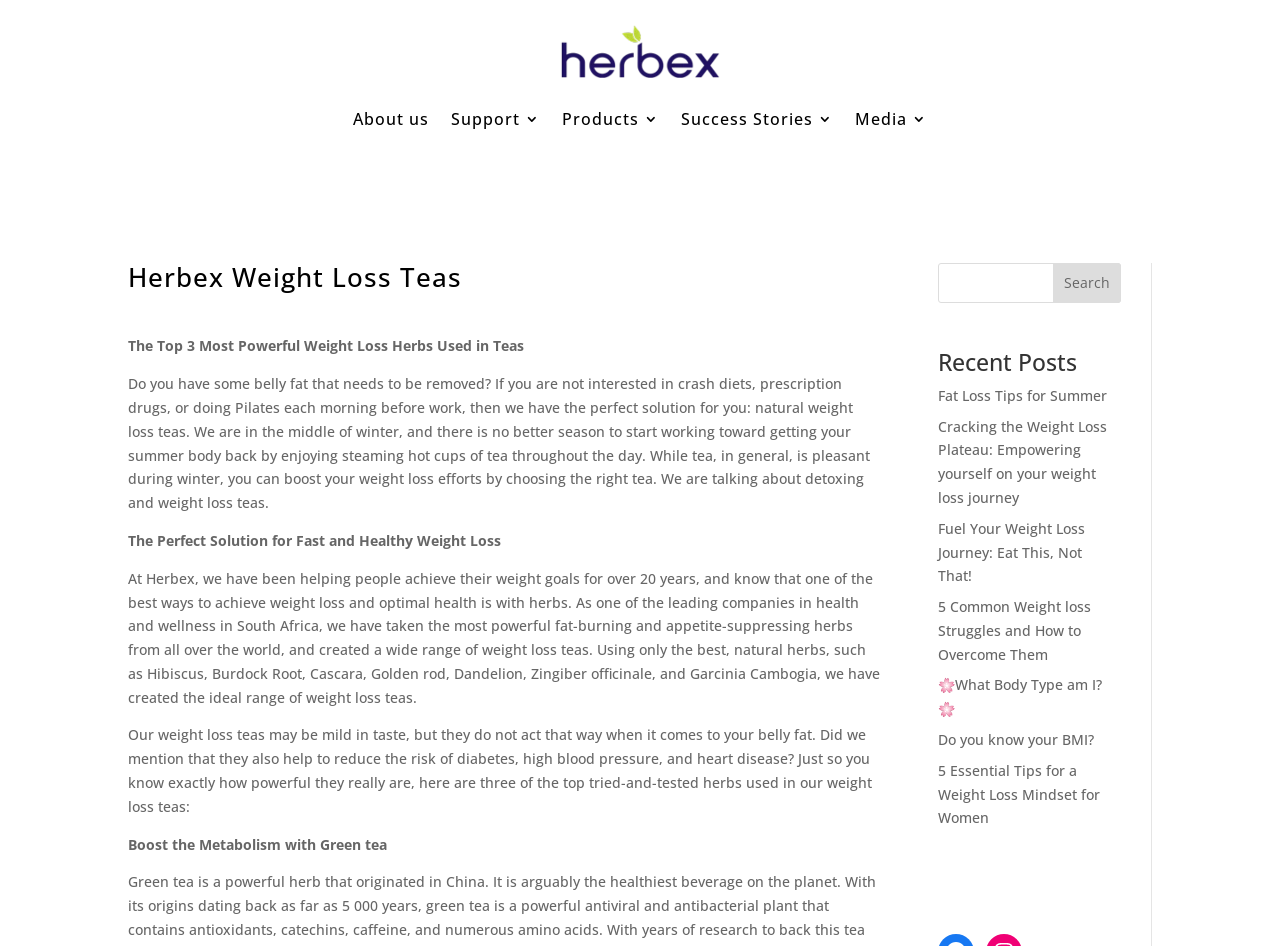Identify the bounding box for the UI element that is described as follows: "About us".

[0.276, 0.082, 0.335, 0.17]